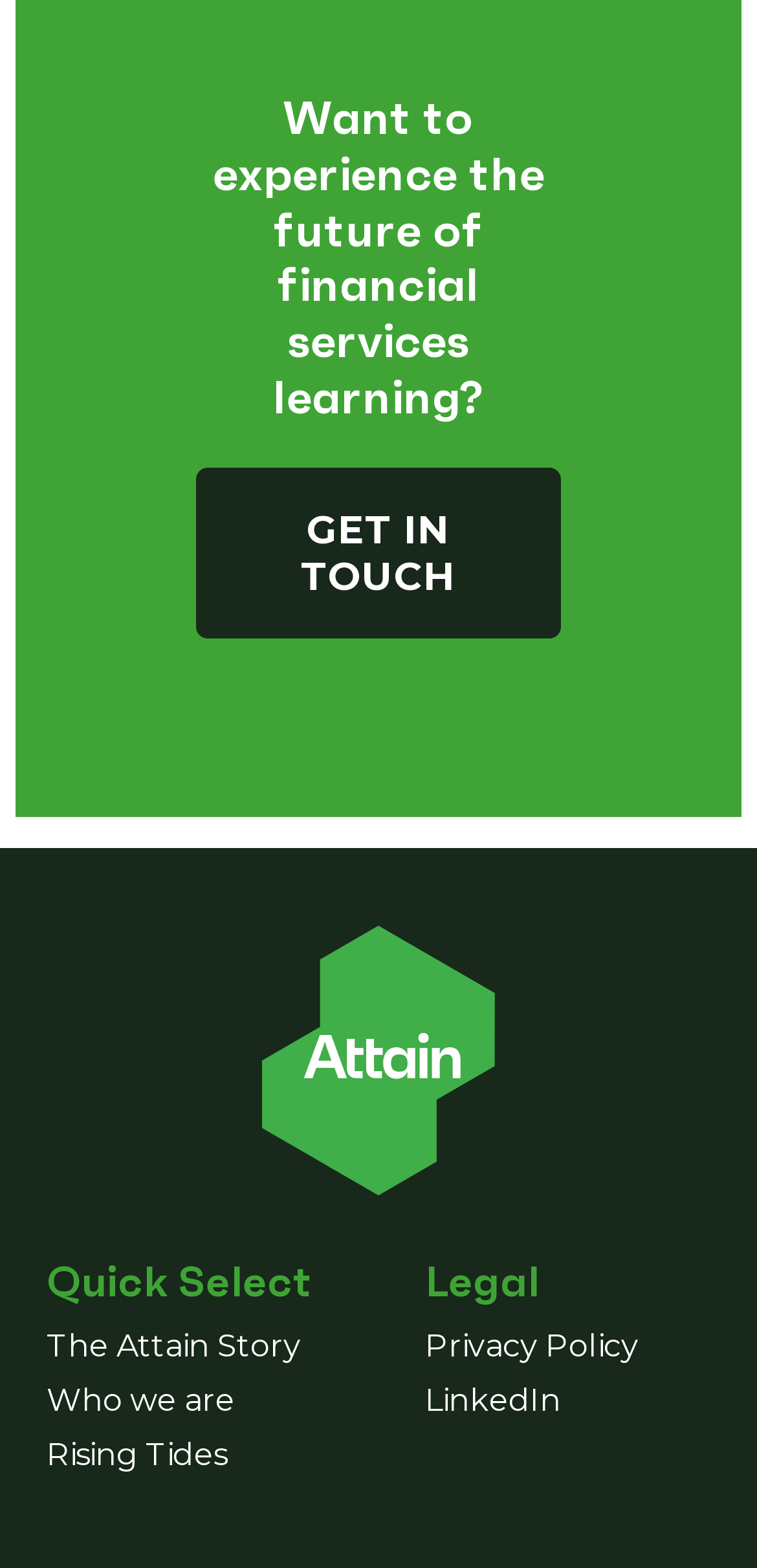Using the information in the image, could you please answer the following question in detail:
What is the main topic of this webpage?

The main topic of this webpage is financial services learning, as indicated by the heading 'Want to experience the future of financial services learning?' at the top of the page.